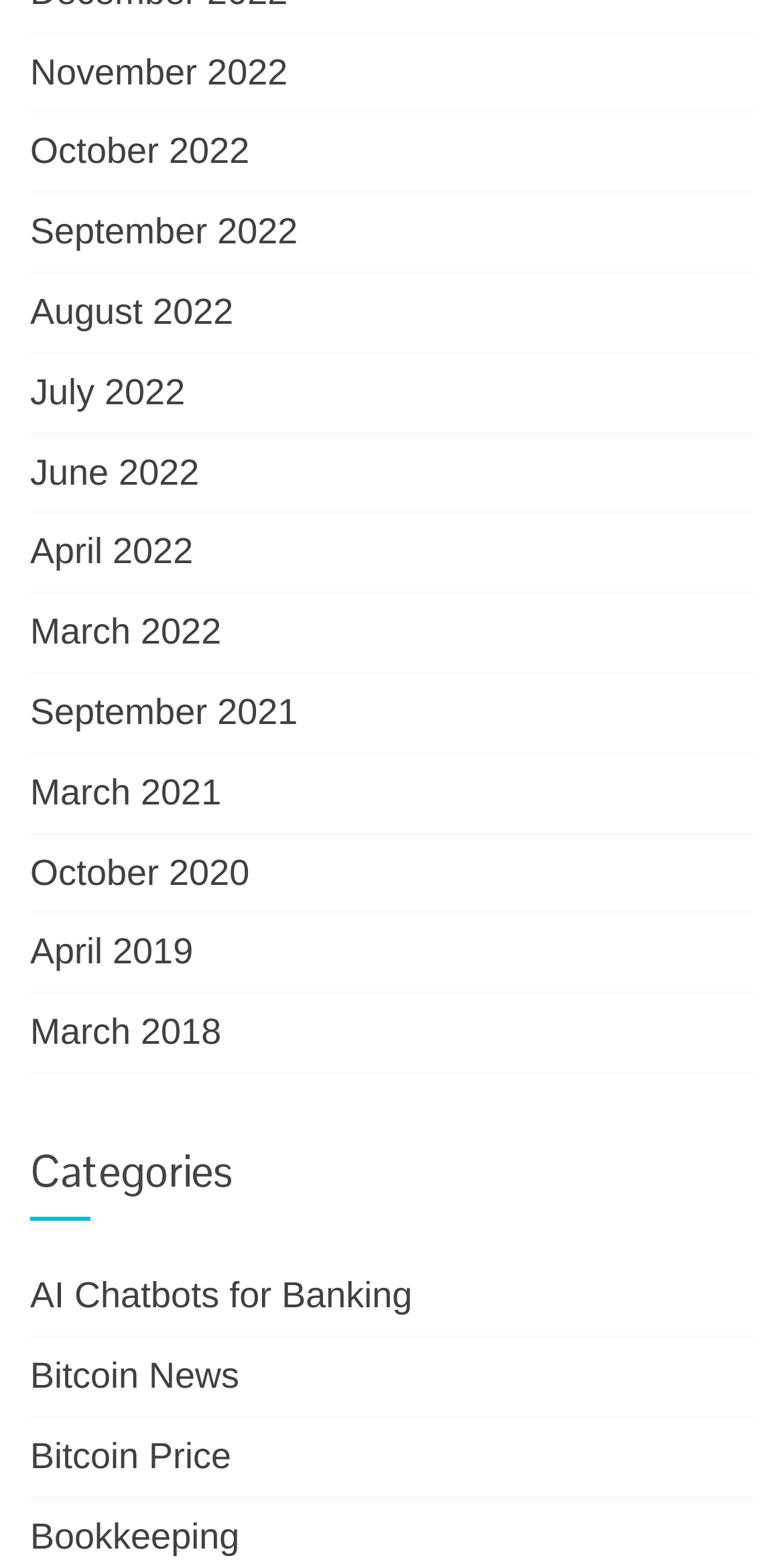Use a single word or phrase to answer this question: 
How many months are listed?

12